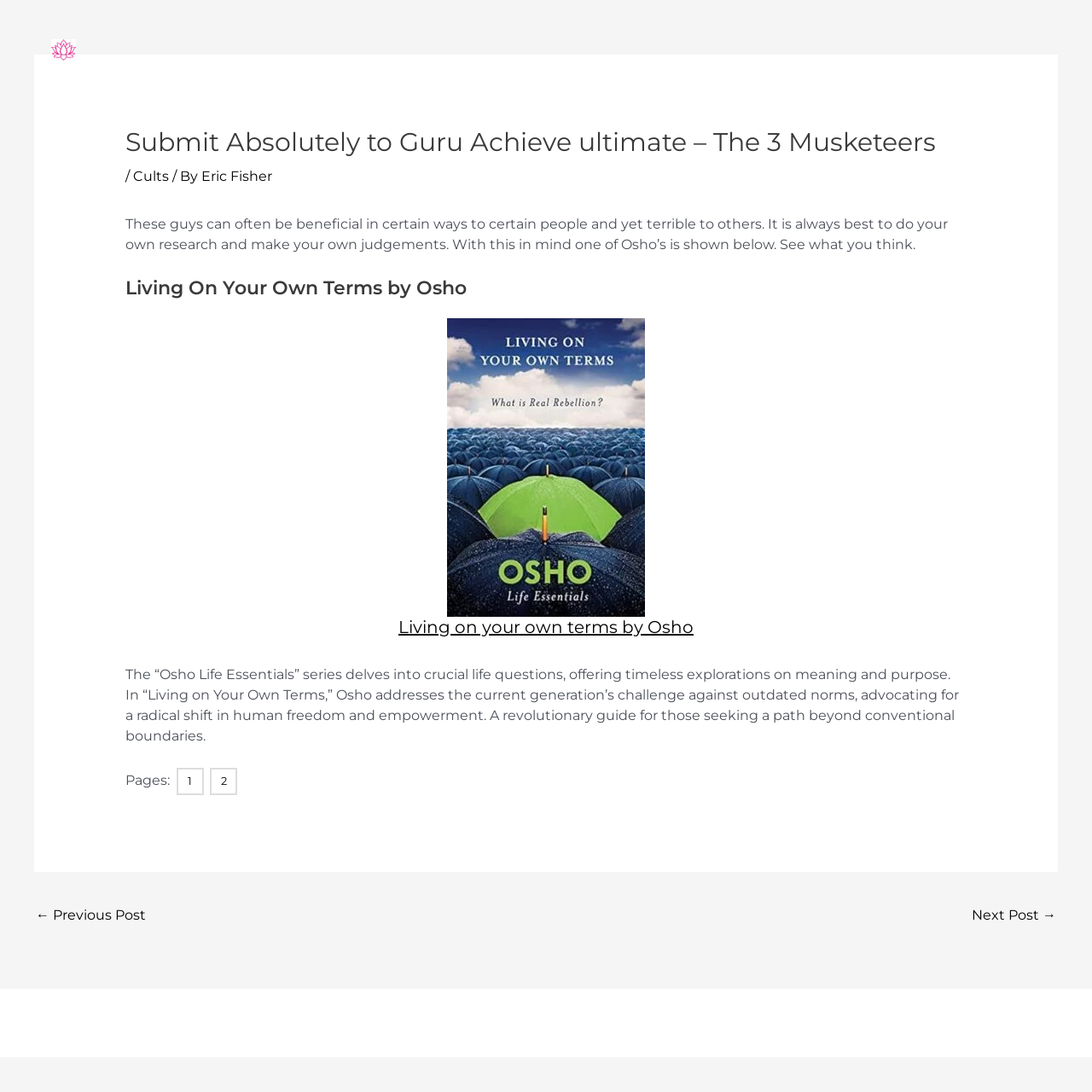Identify and generate the primary title of the webpage.

Submit Absolutely to Guru Achieve ultimate – The 3 Musketeers